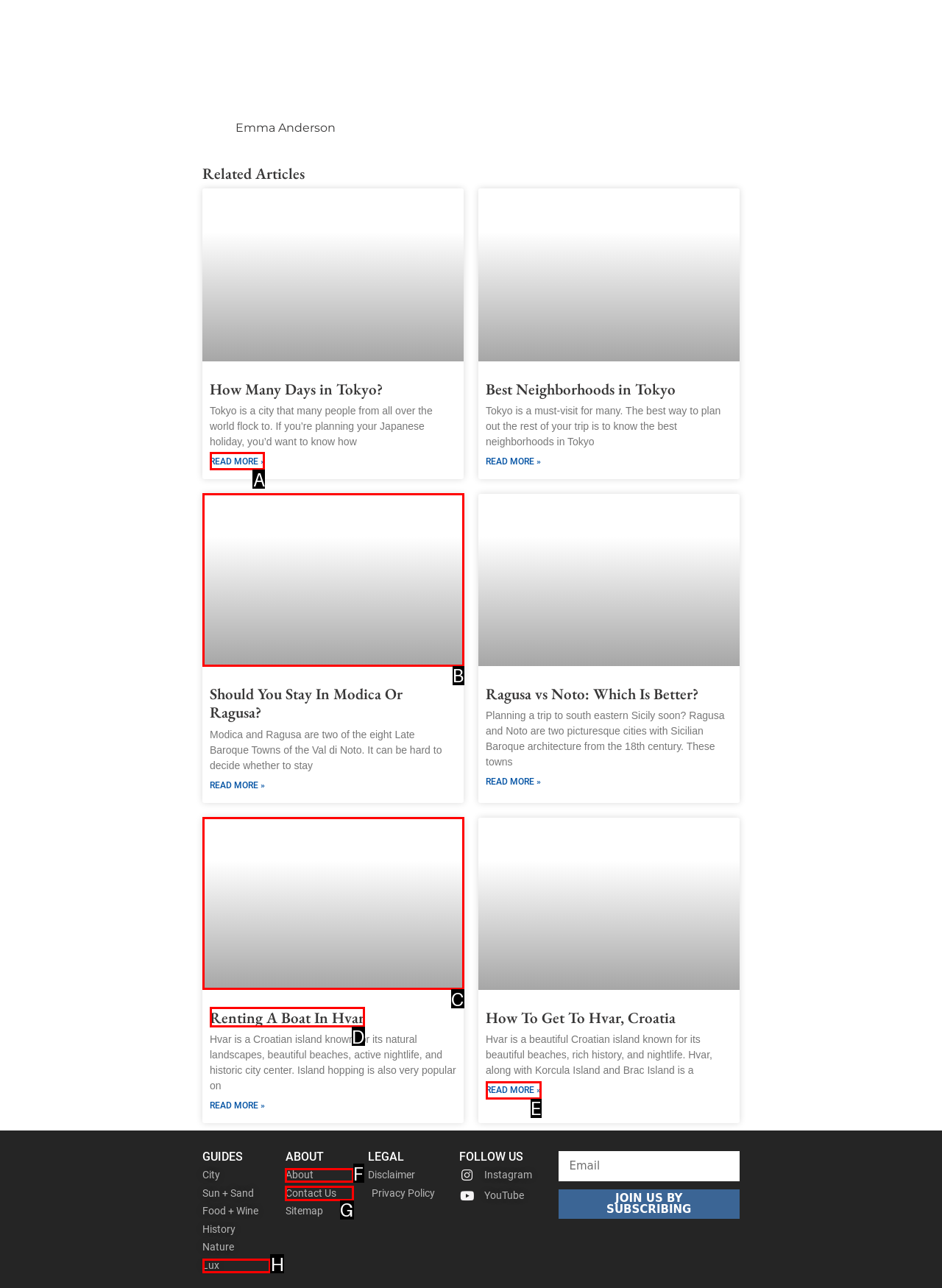Identify the appropriate choice to fulfill this task: Read more about 'Should You Stay In Modica Or Ragusa?'
Respond with the letter corresponding to the correct option.

A